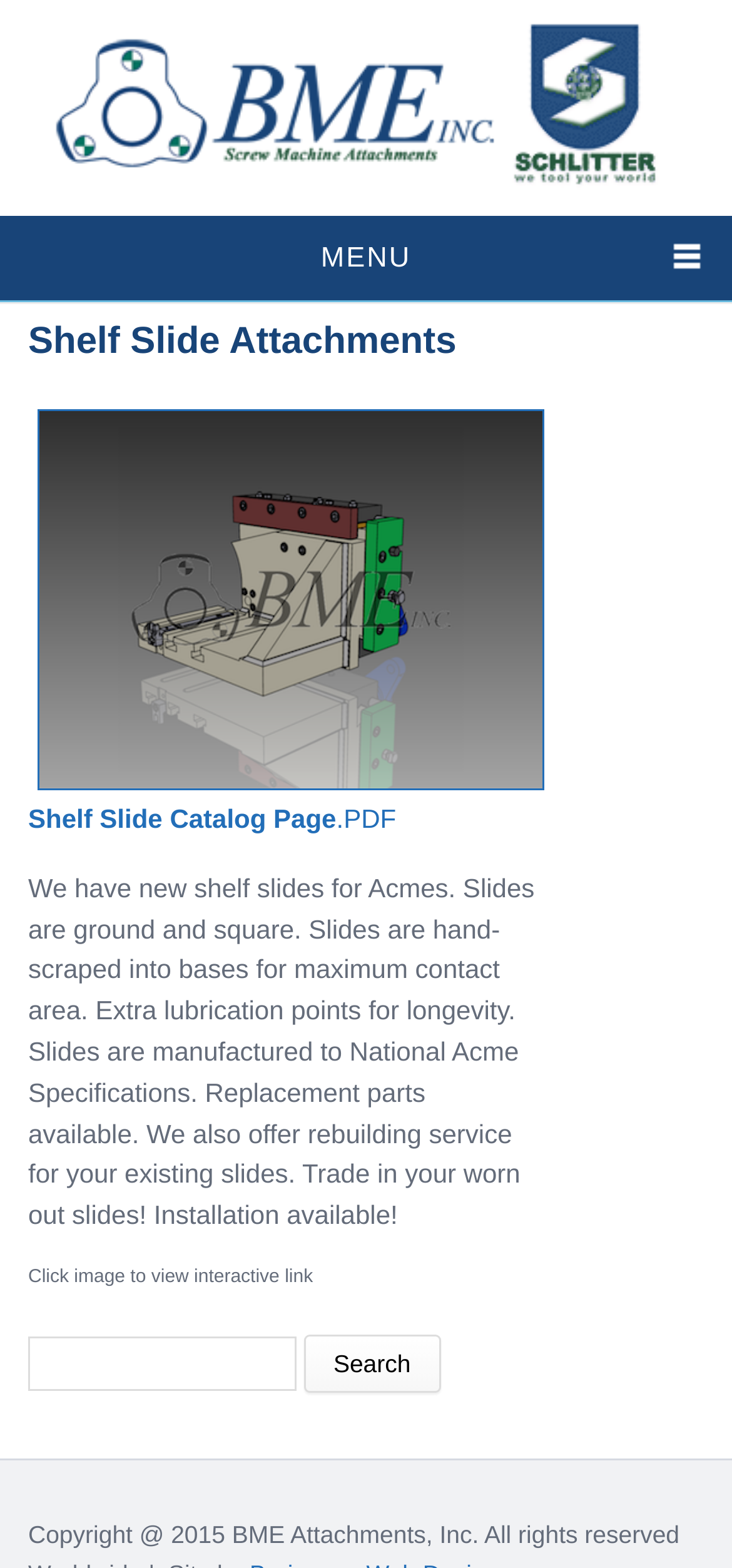What is the shape of the shelf slides?
Answer the question based on the image using a single word or a brief phrase.

Ground and square